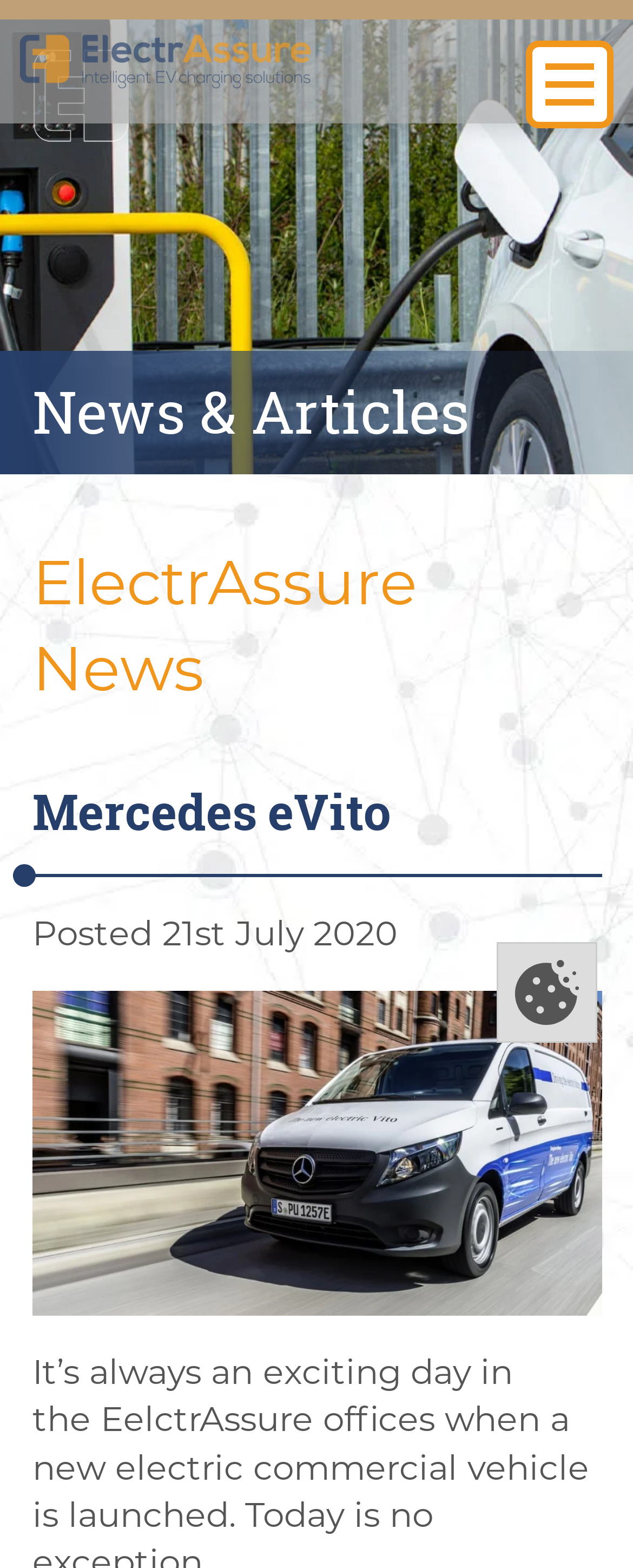How many images of Mercedes eVito are on the webpage?
Please provide a comprehensive answer to the question based on the webpage screenshot.

I counted three image elements on the webpage with the description 'Mercedes eVito', which suggests that there are three images of Mercedes eVito on the webpage.